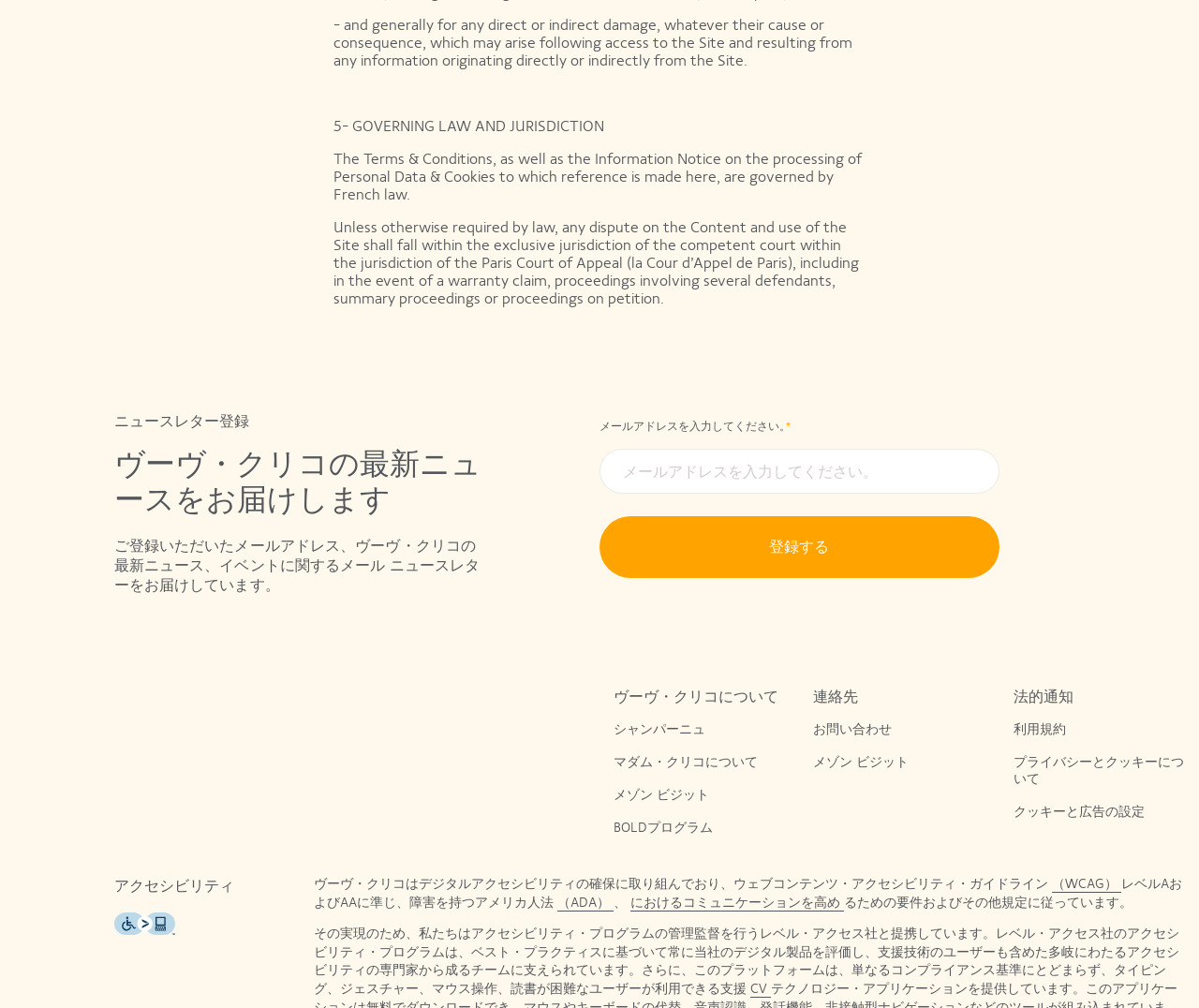Using the format (top-left x, top-left y, bottom-right x, bottom-right y), provide the bounding box coordinates for the described UI element. All values should be floating point numbers between 0 and 1: クッキーと広告の設定

[0.845, 0.797, 0.954, 0.813]